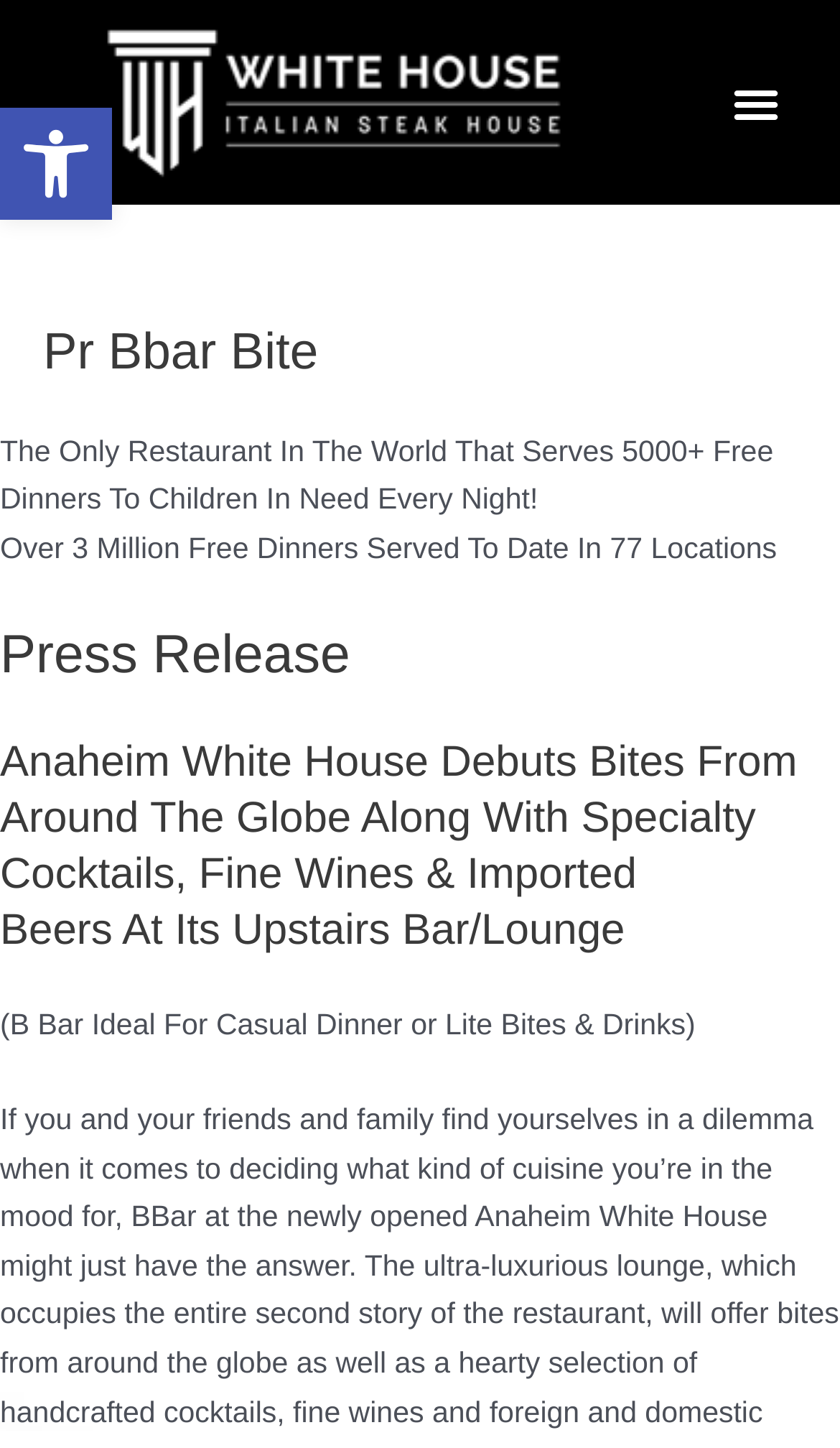Determine the bounding box coordinates for the UI element matching this description: "Menu".

[0.858, 0.046, 0.942, 0.095]